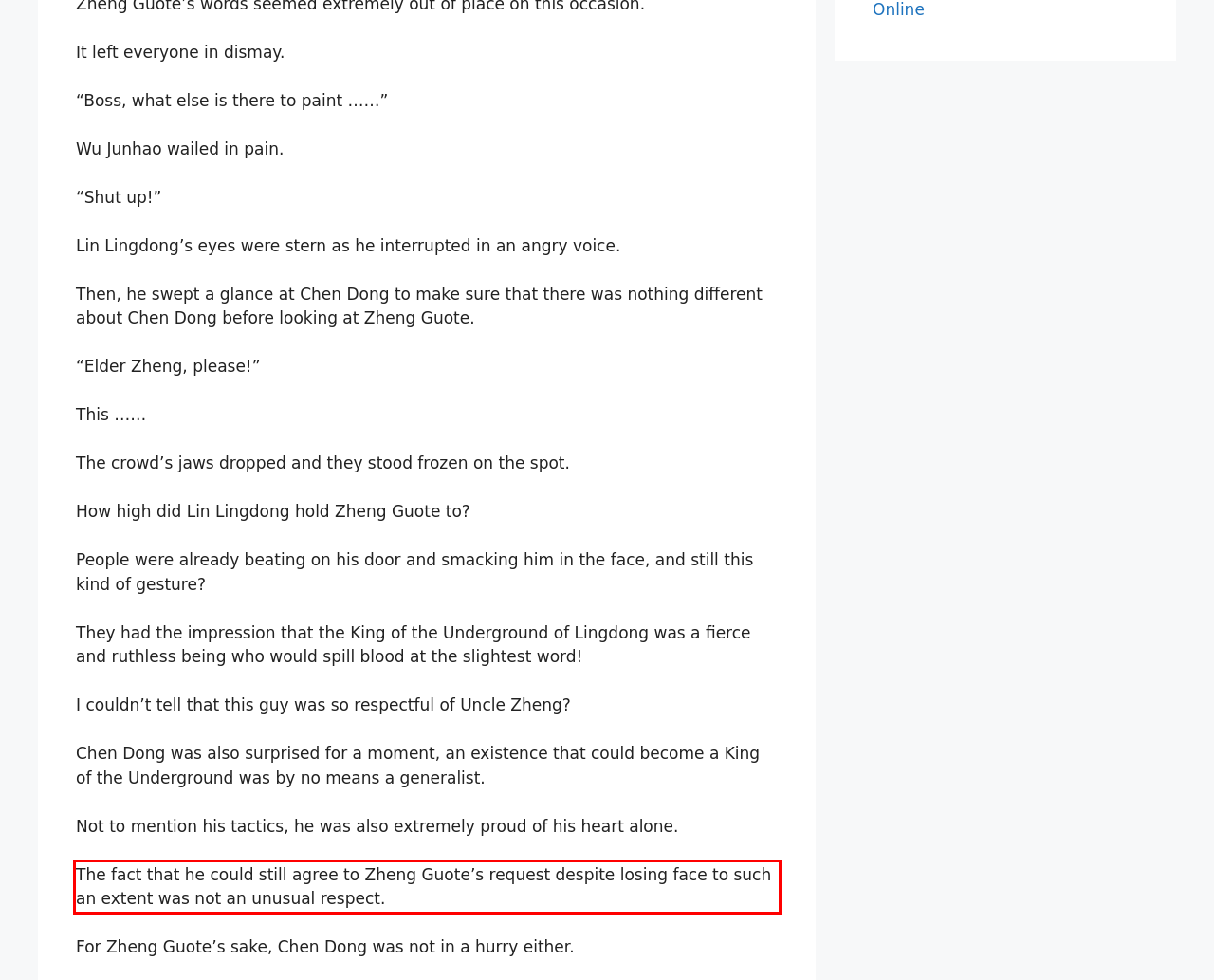Identify the text within the red bounding box on the webpage screenshot and generate the extracted text content.

The fact that he could still agree to Zheng Guote’s request despite losing face to such an extent was not an unusual respect.